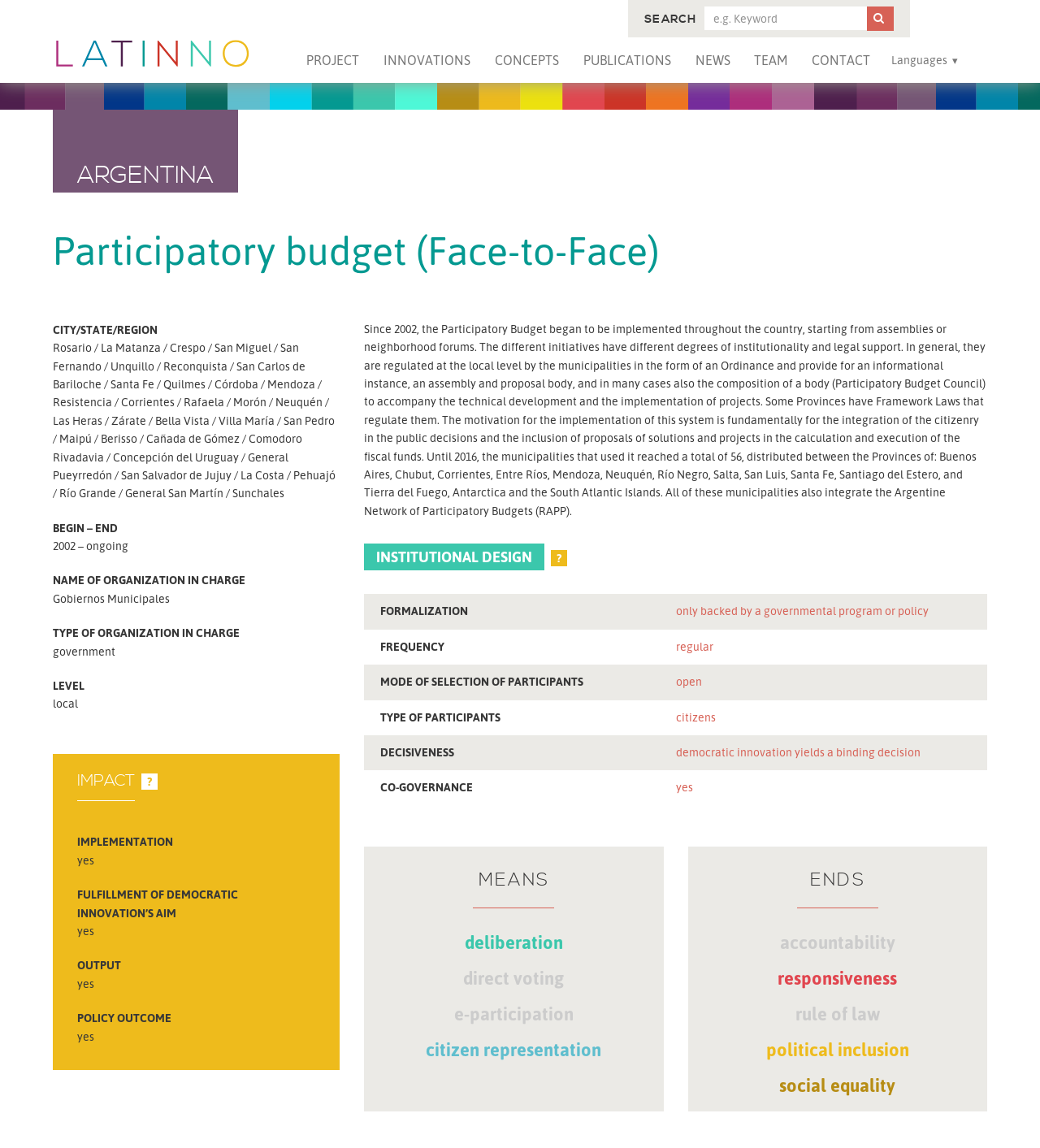What is the principal heading displayed on the webpage?

Participatory budget (Face-to-Face)